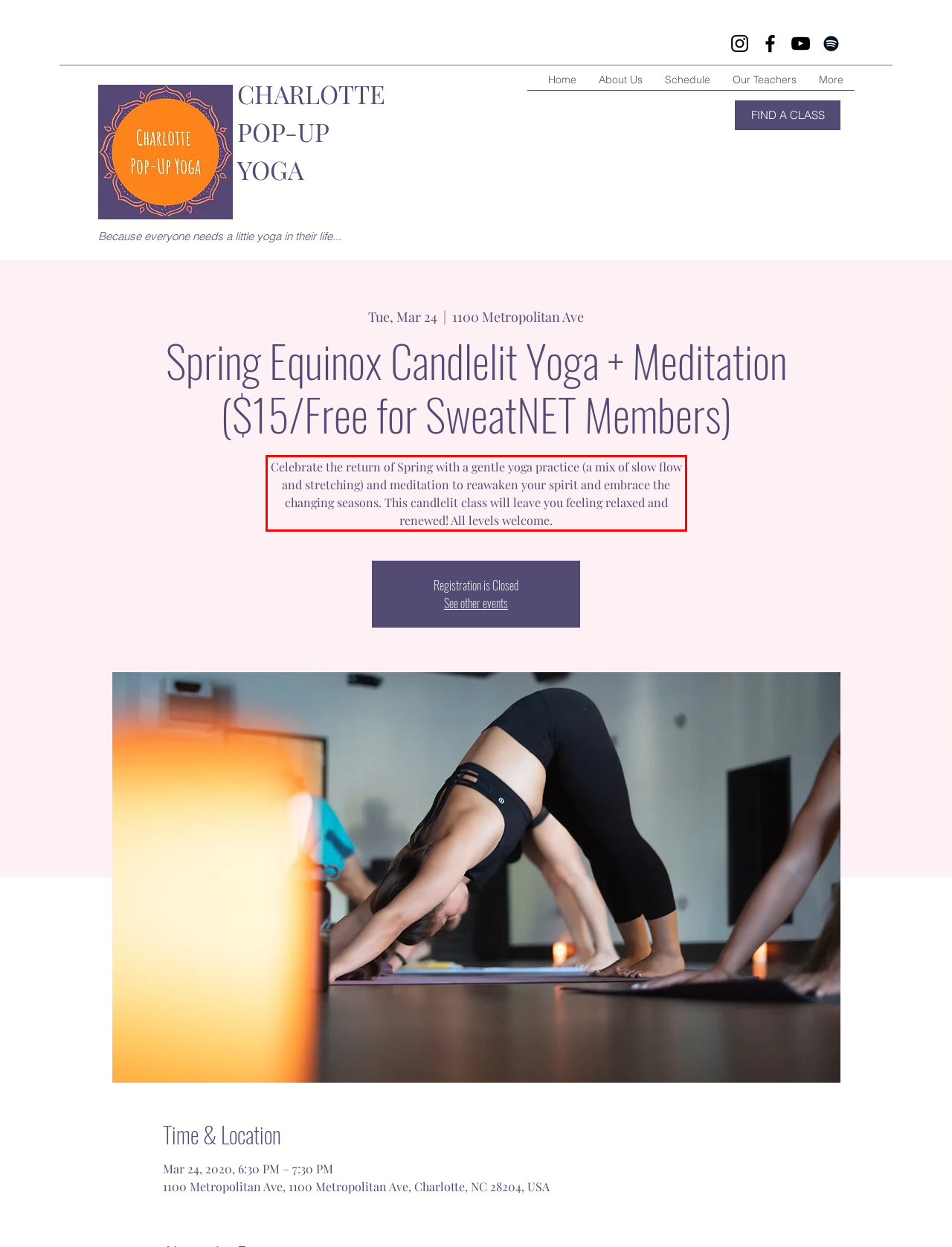Inspect the webpage screenshot that has a red bounding box and use OCR technology to read and display the text inside the red bounding box.

Celebrate the return of Spring with a gentle yoga practice (a mix of slow flow and stretching) and meditation to reawaken your spirit and embrace the changing seasons. This candlelit class will leave you feeling relaxed and renewed! All levels welcome.